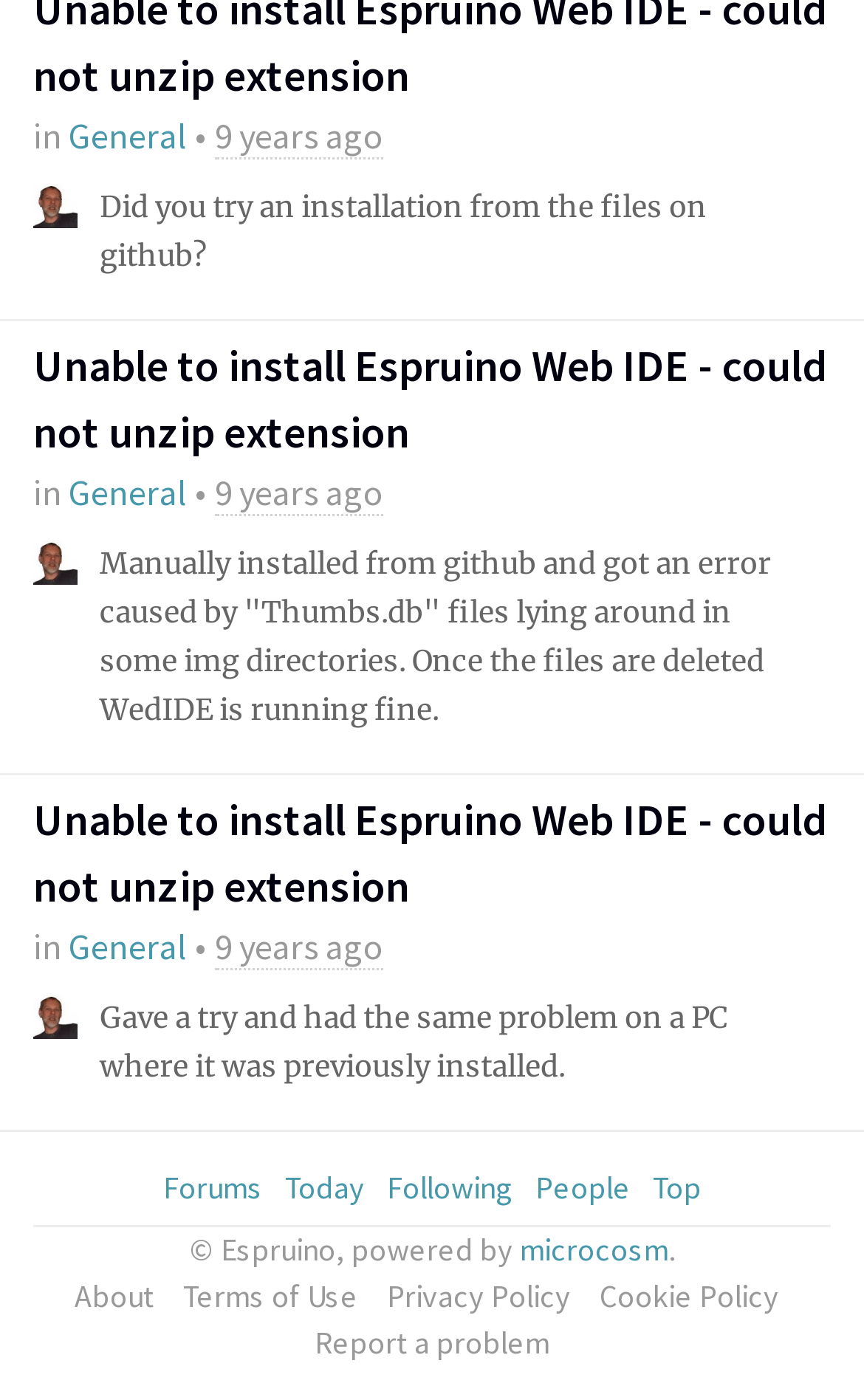Determine the bounding box coordinates (top-left x, top-left y, bottom-right x, bottom-right y) of the UI element described in the following text: Following

[0.447, 0.834, 0.594, 0.862]